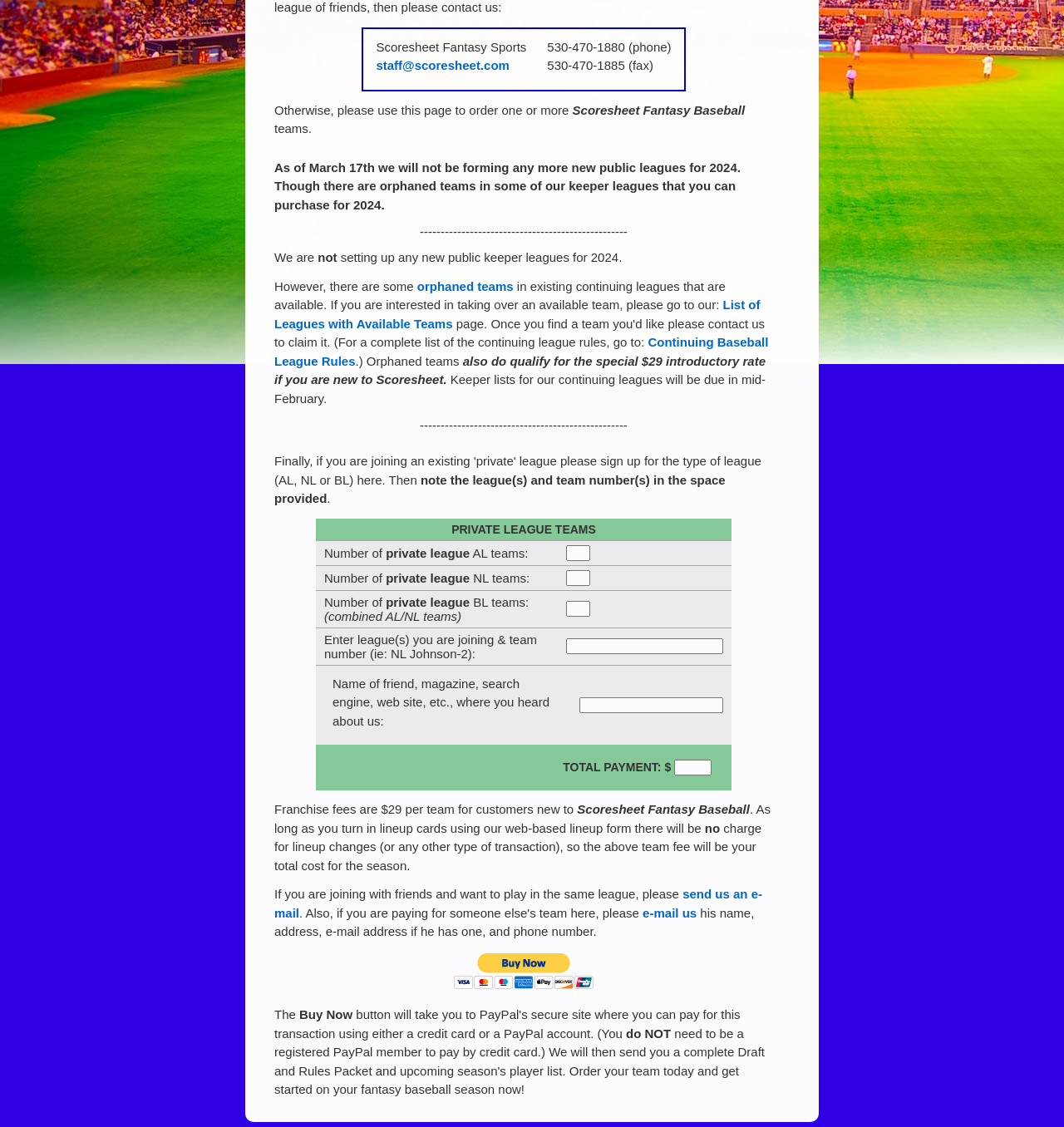From the webpage screenshot, identify the region described by name="prNLs". Provide the bounding box coordinates as (top-left x, top-left y, bottom-right x, bottom-right y), with each value being a floating point number between 0 and 1.

[0.532, 0.506, 0.555, 0.52]